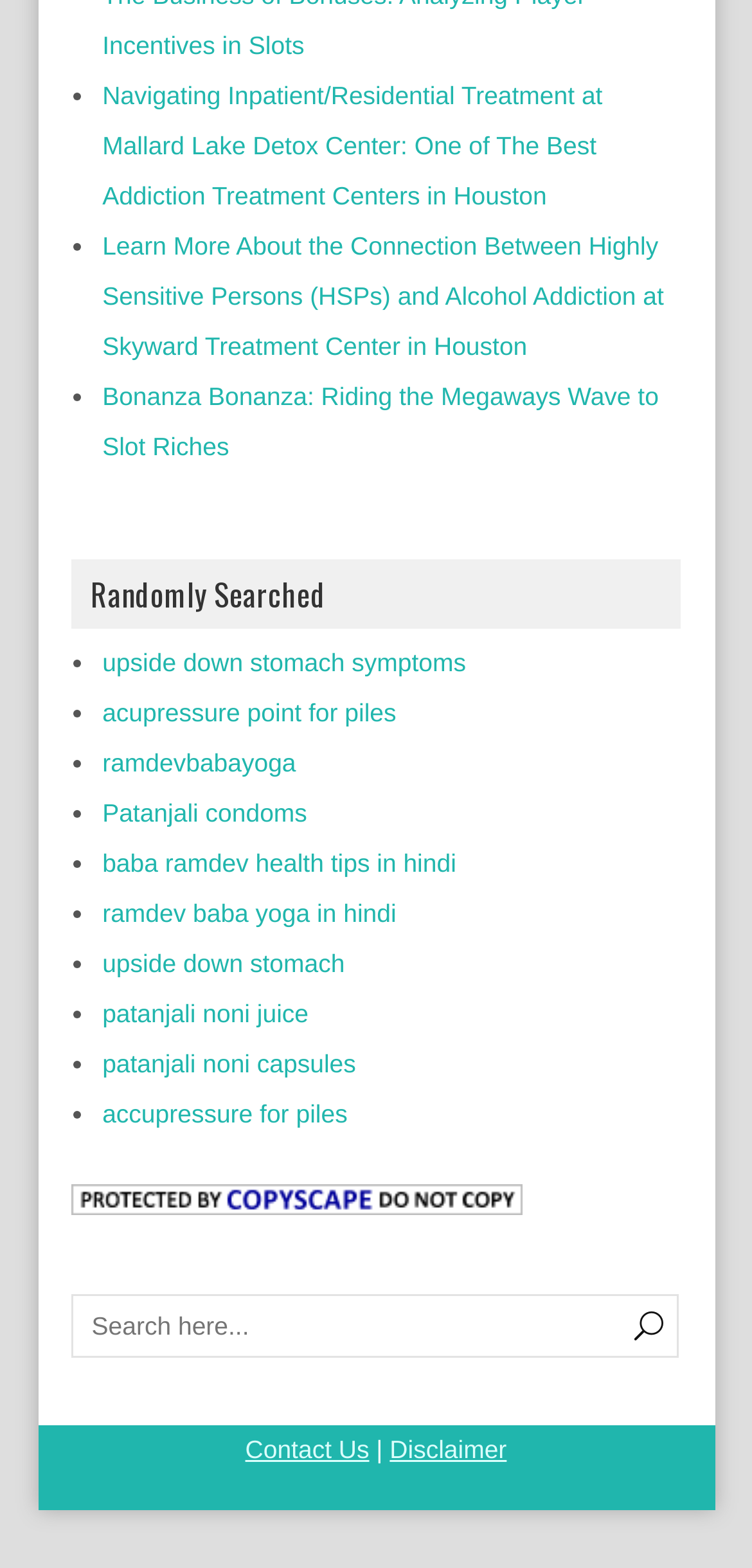Show me the bounding box coordinates of the clickable region to achieve the task as per the instruction: "Click on Our Fleet".

None